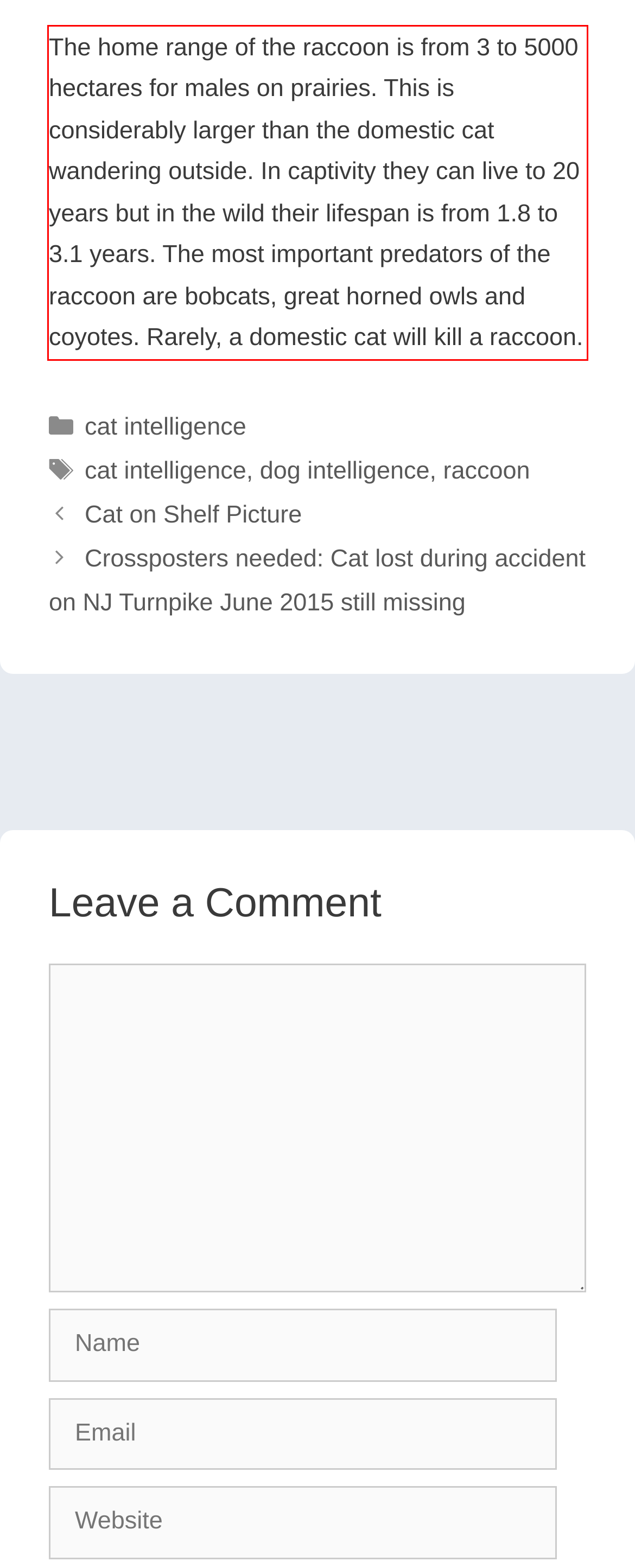You have a screenshot with a red rectangle around a UI element. Recognize and extract the text within this red bounding box using OCR.

The home range of the raccoon is from 3 to 5000 hectares for males on prairies. This is considerably larger than the domestic cat wandering outside. In captivity they can live to 20 years but in the wild their lifespan is from 1.8 to 3.1 years. The most important predators of the raccoon are bobcats, great horned owls and coyotes. Rarely, a domestic cat will kill a raccoon.